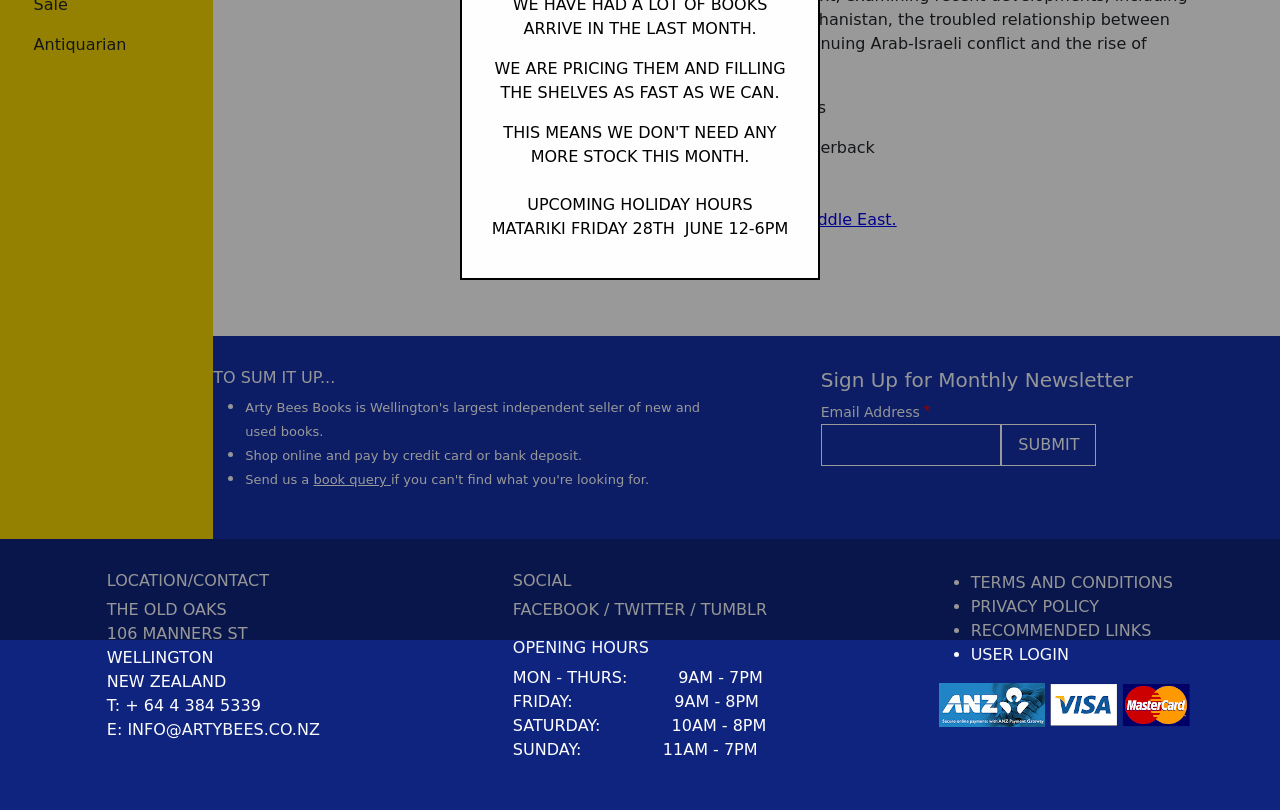Using the format (top-left x, top-left y, bottom-right x, bottom-right y), provide the bounding box coordinates for the described UI element. All values should be floating point numbers between 0 and 1: parent_node: Email Address name="mergevars[EMAIL]"

[0.641, 0.523, 0.782, 0.575]